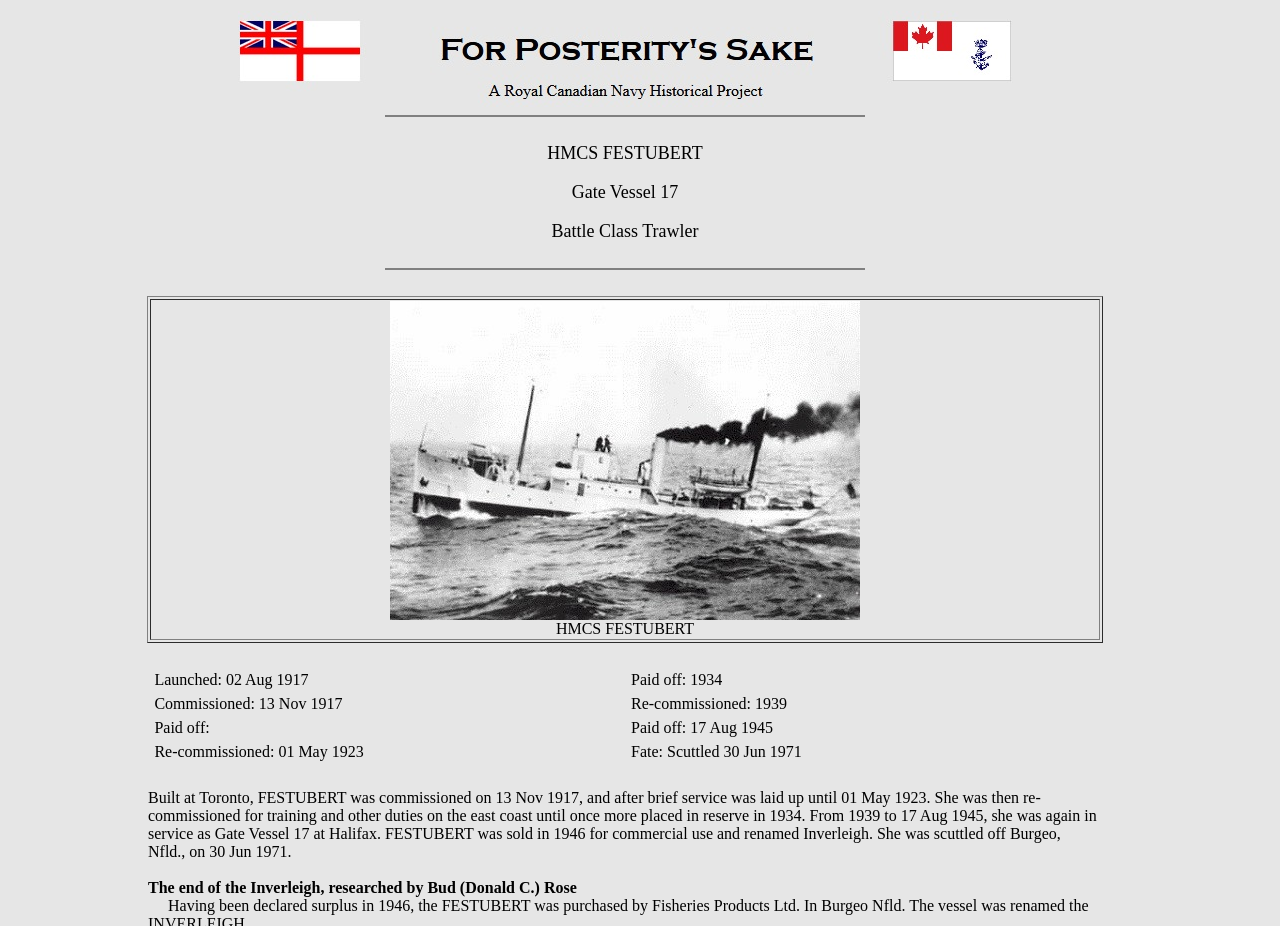What is the name of the ship?
Based on the visual content, answer with a single word or a brief phrase.

HMCS FESTUBERT